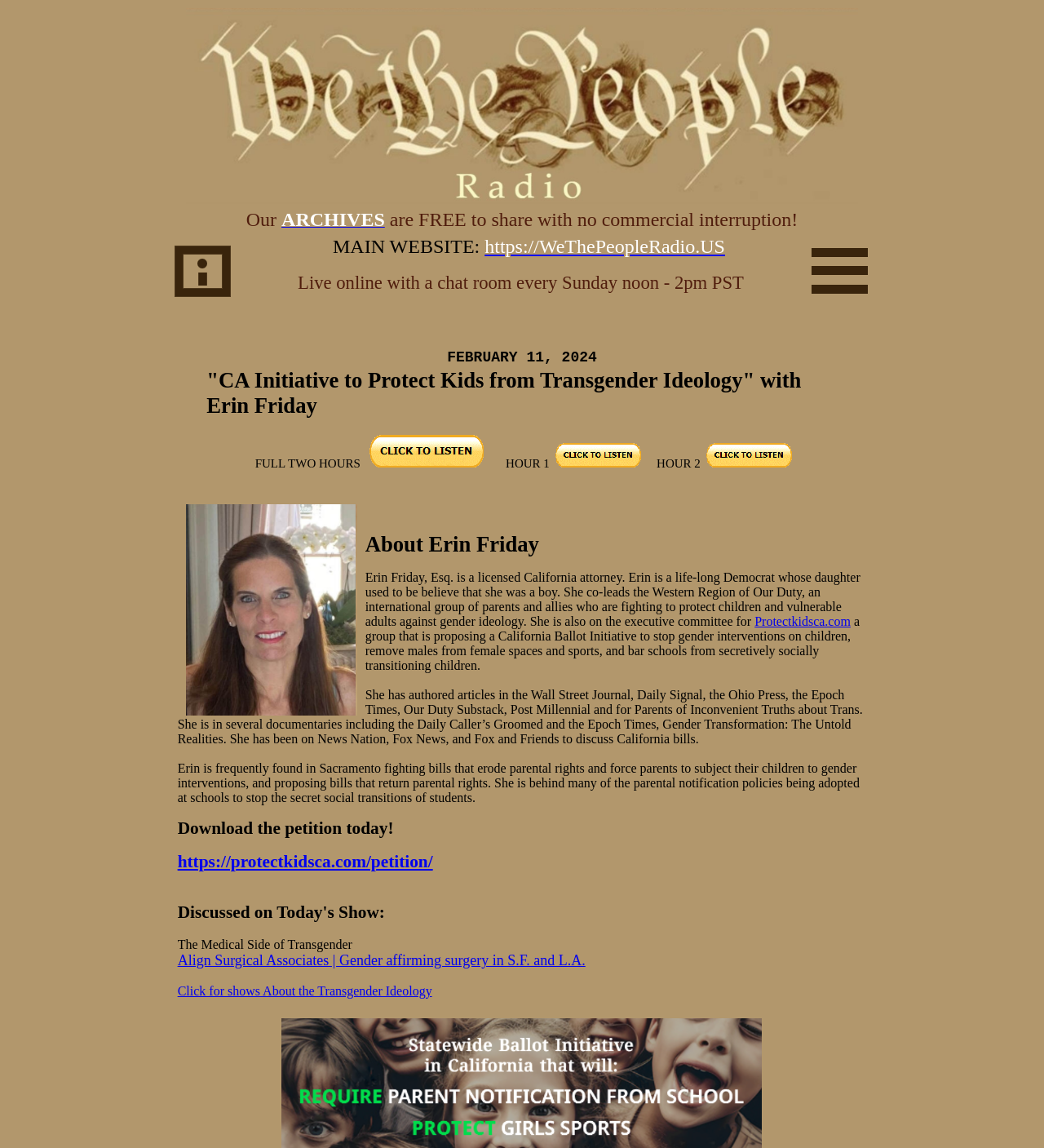Look at the image and give a detailed response to the following question: What is Erin Friday's profession?

Erin Friday's profession can be found in the section describing her, where it is stated that she is a 'licensed California attorney'.